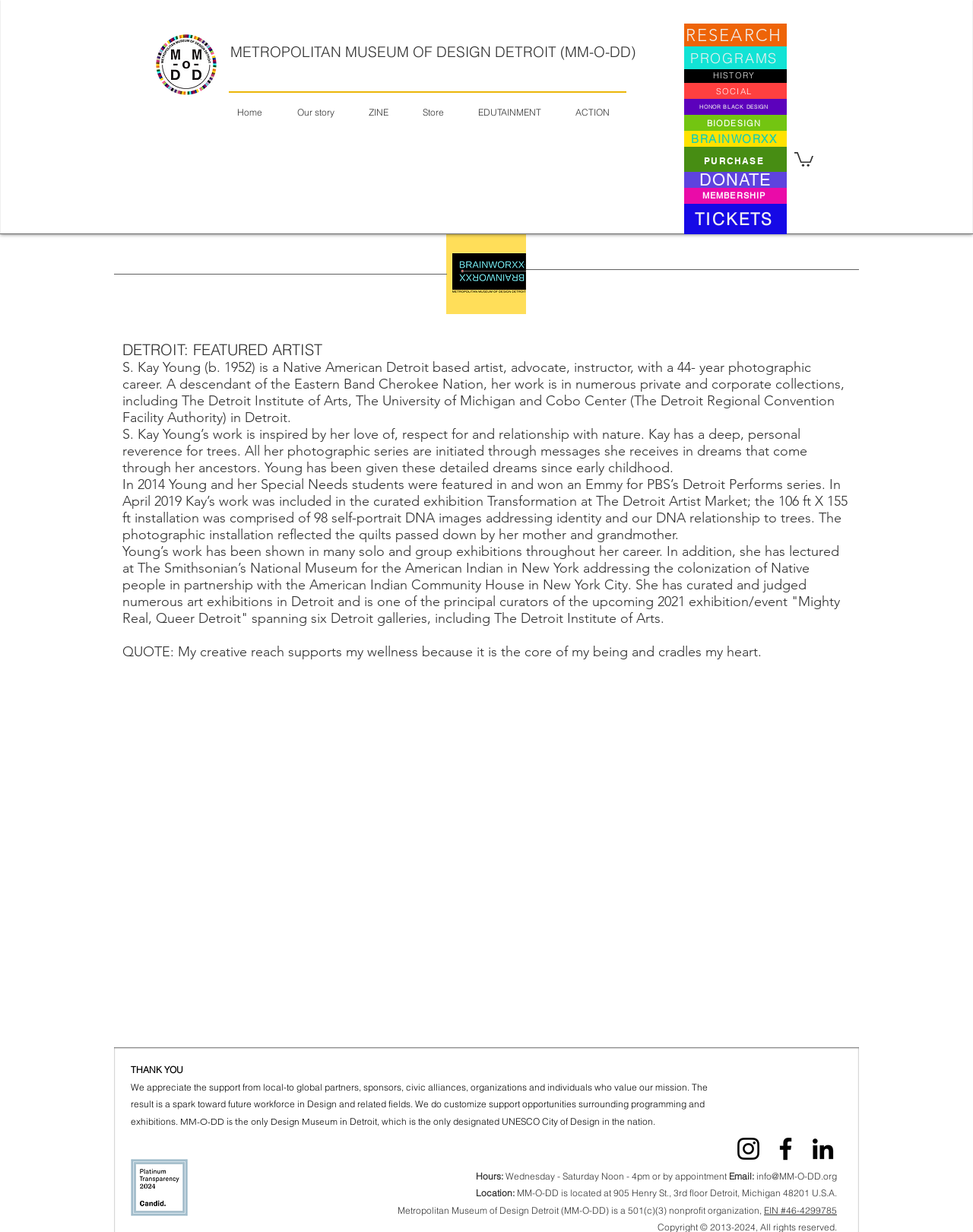Identify the bounding box coordinates for the UI element described as: "HONOR BLACK DESIGN".

[0.703, 0.08, 0.809, 0.093]